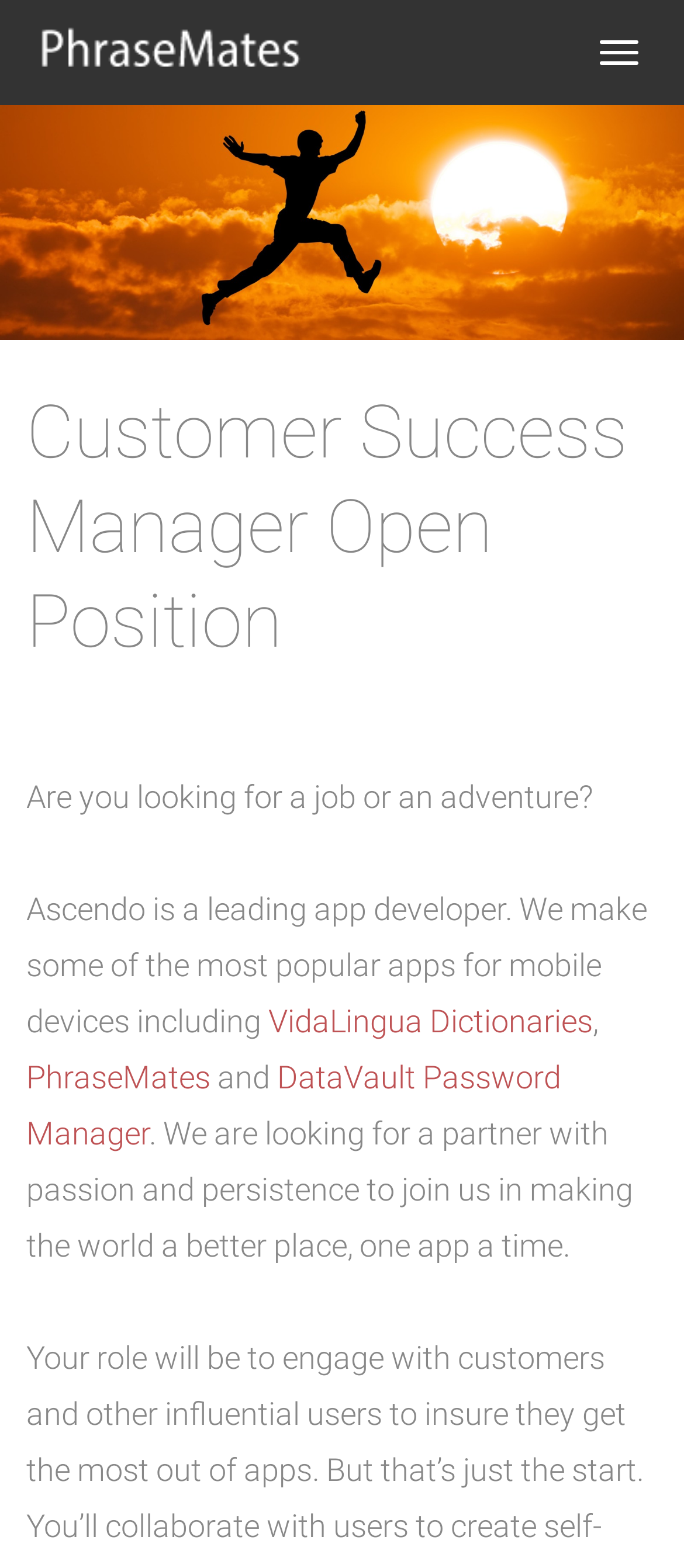How many apps are mentioned?
Based on the image, give a concise answer in the form of a single word or short phrase.

3